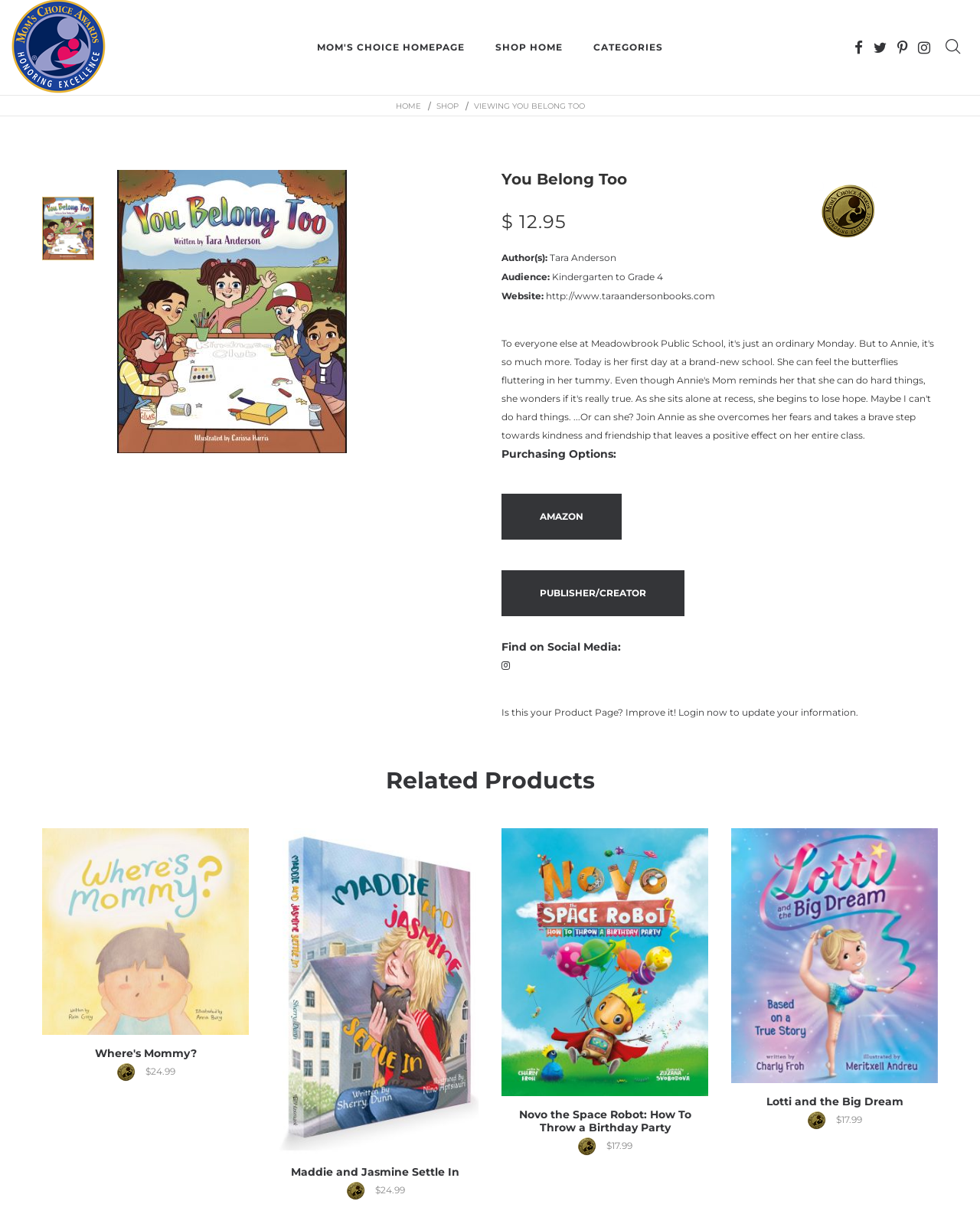What are the purchasing options for the book 'You Belong Too'?
Refer to the image and provide a concise answer in one word or phrase.

AMAZON, PUBLISHER/CREATOR